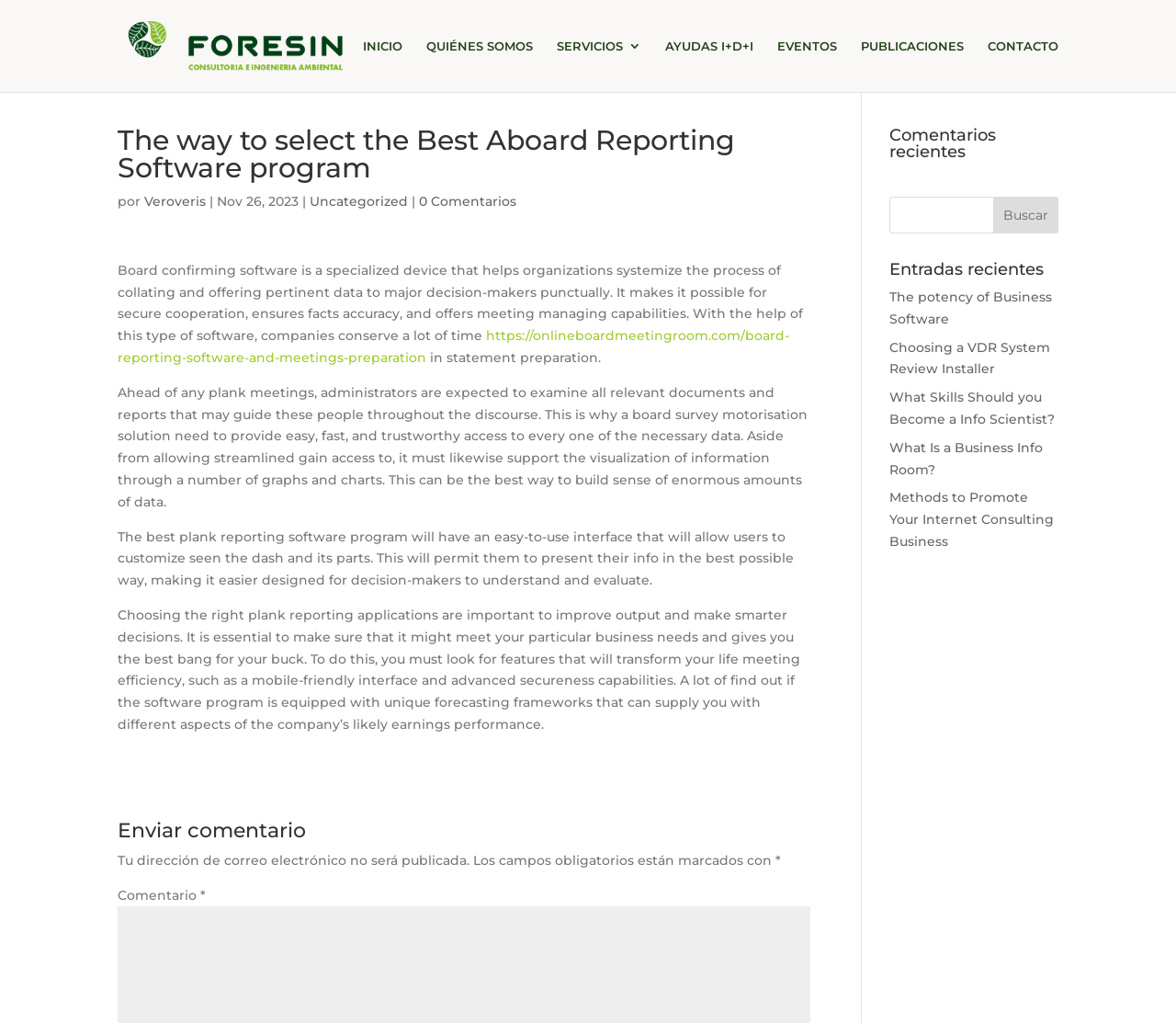Please locate the bounding box coordinates of the region I need to click to follow this instruction: "Search for something".

[0.756, 0.192, 0.9, 0.228]